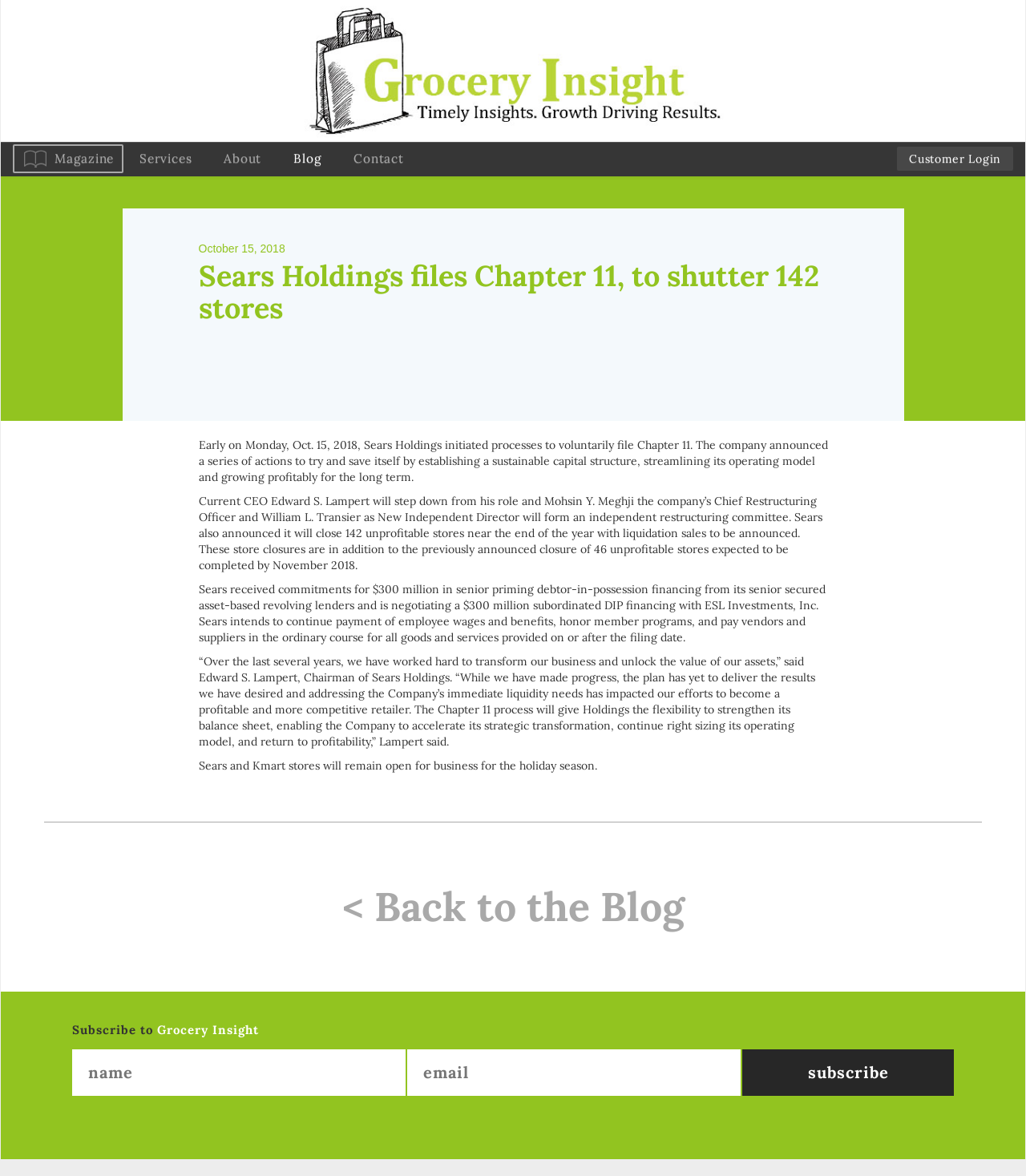Highlight the bounding box coordinates of the element that should be clicked to carry out the following instruction: "Login as a customer". The coordinates must be given as four float numbers ranging from 0 to 1, i.e., [left, top, right, bottom].

[0.874, 0.125, 0.988, 0.145]